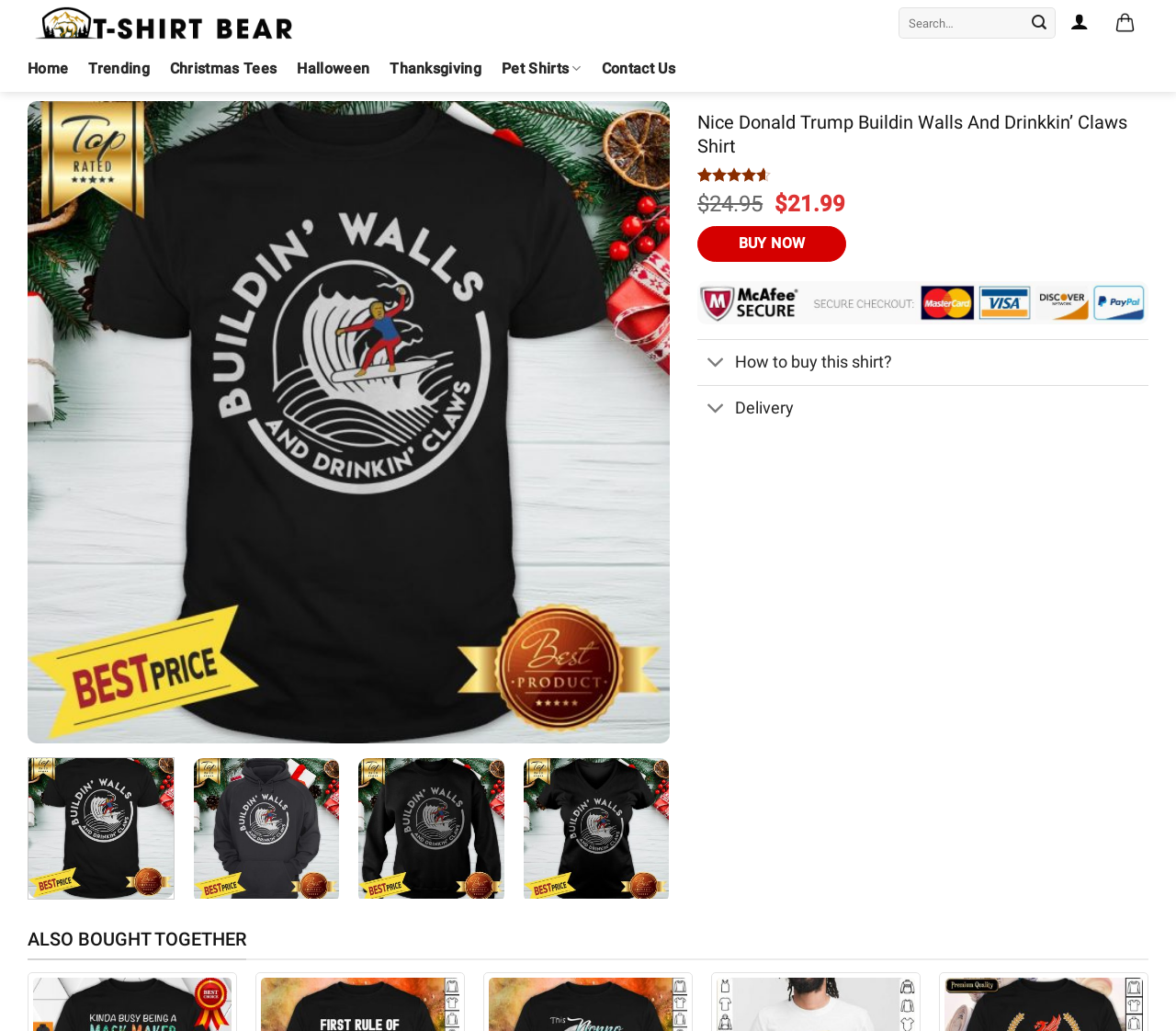Determine the bounding box coordinates for the area you should click to complete the following instruction: "Search for a product".

[0.764, 0.007, 0.9, 0.037]